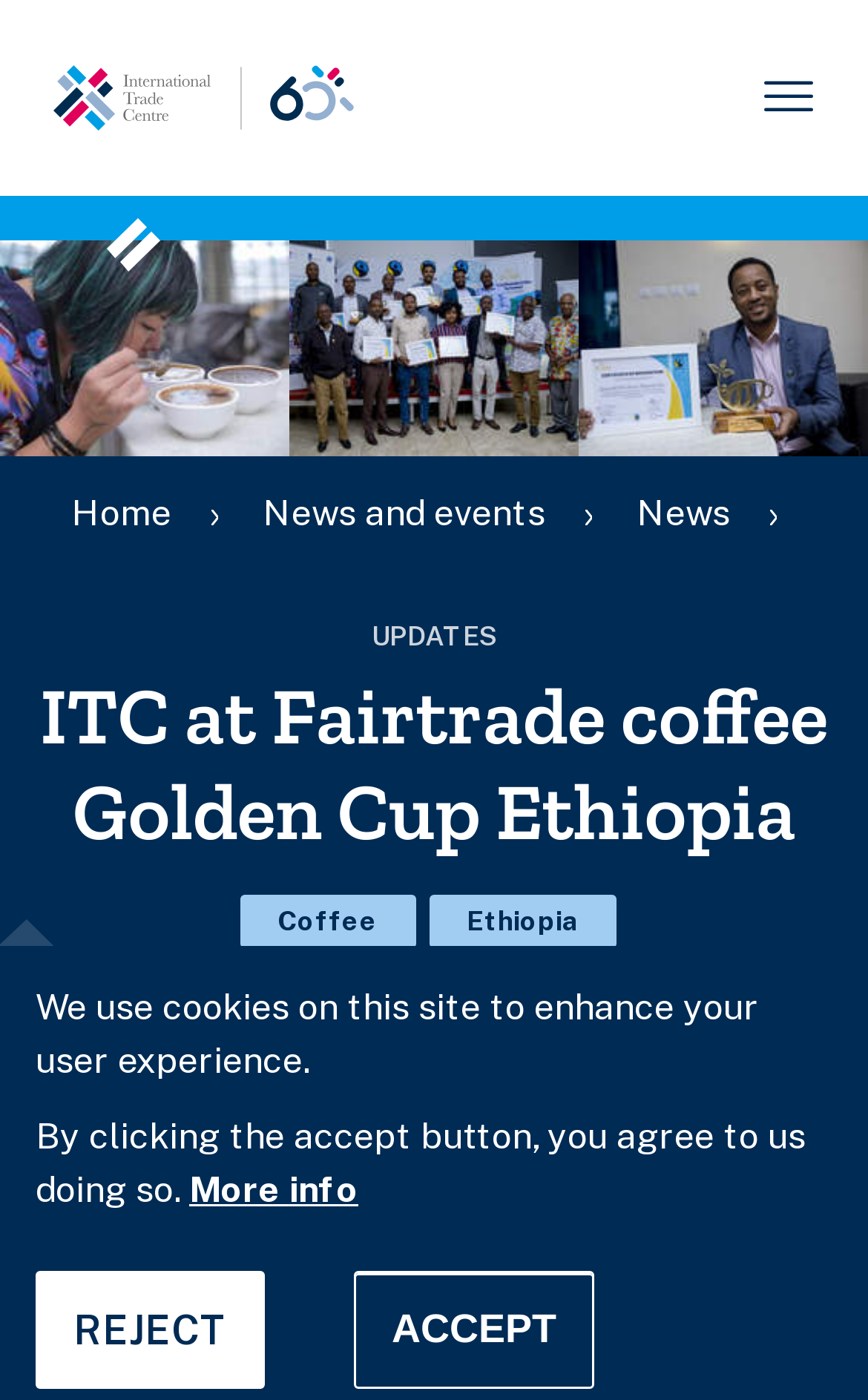Respond to the question below with a single word or phrase:
What is the date of the news article on the webpage?

25 April 2023